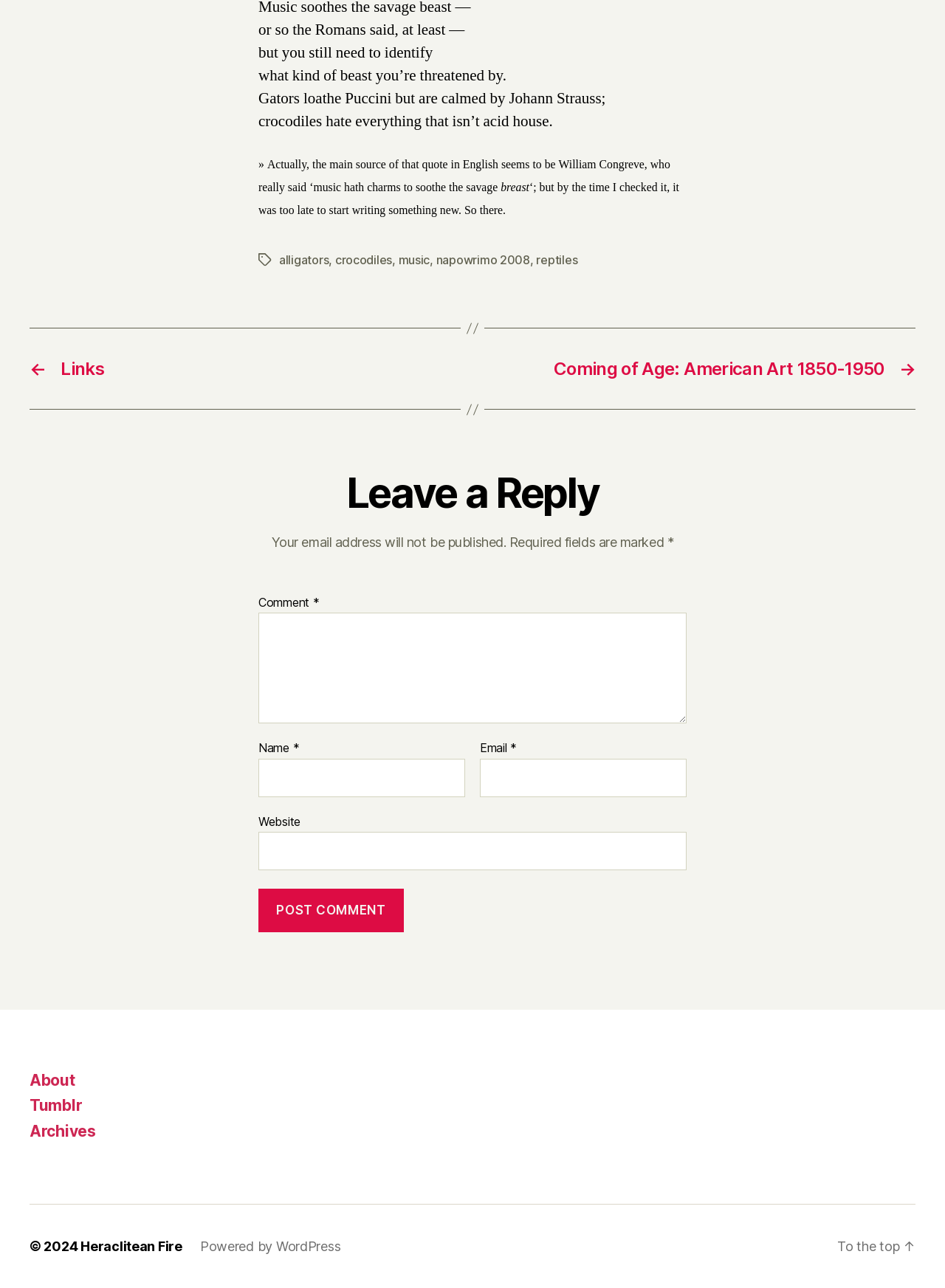Identify the bounding box for the described UI element. Provide the coordinates in (top-left x, top-left y, bottom-right x, bottom-right y) format with values ranging from 0 to 1: music

[0.422, 0.196, 0.455, 0.208]